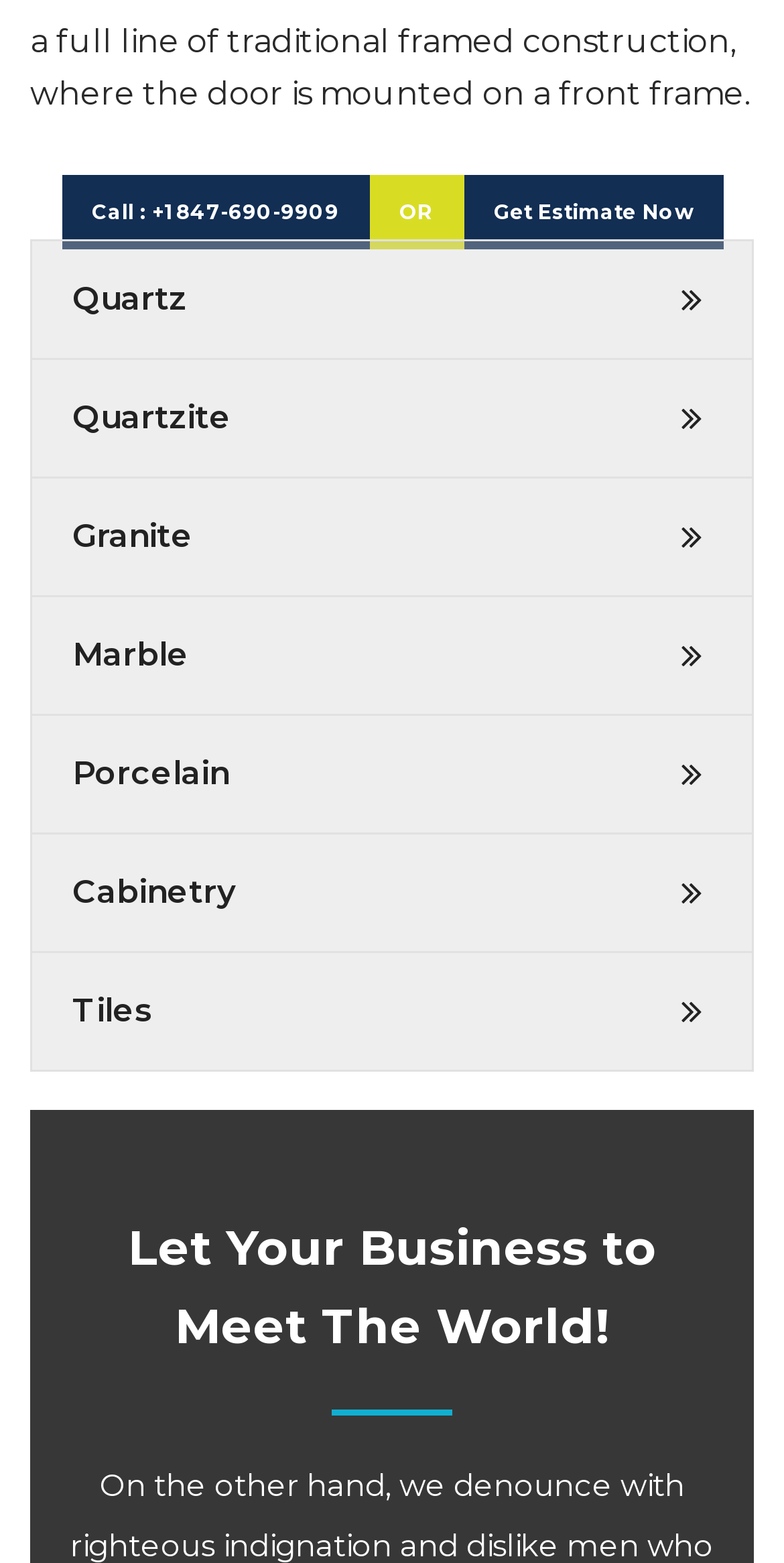Answer this question using a single word or a brief phrase:
What is the theme of the webpage?

Business or commerce